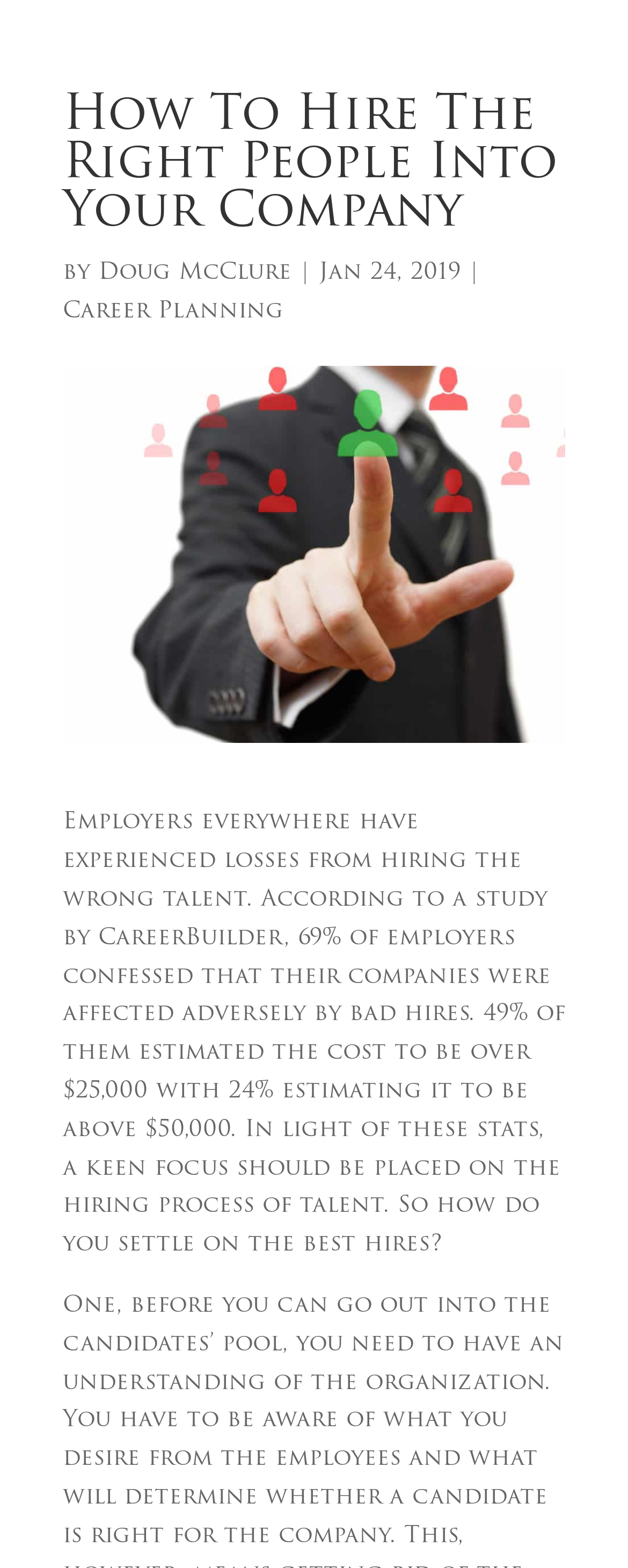Please give a concise answer to this question using a single word or phrase: 
What is the topic of the article?

hiring the right people